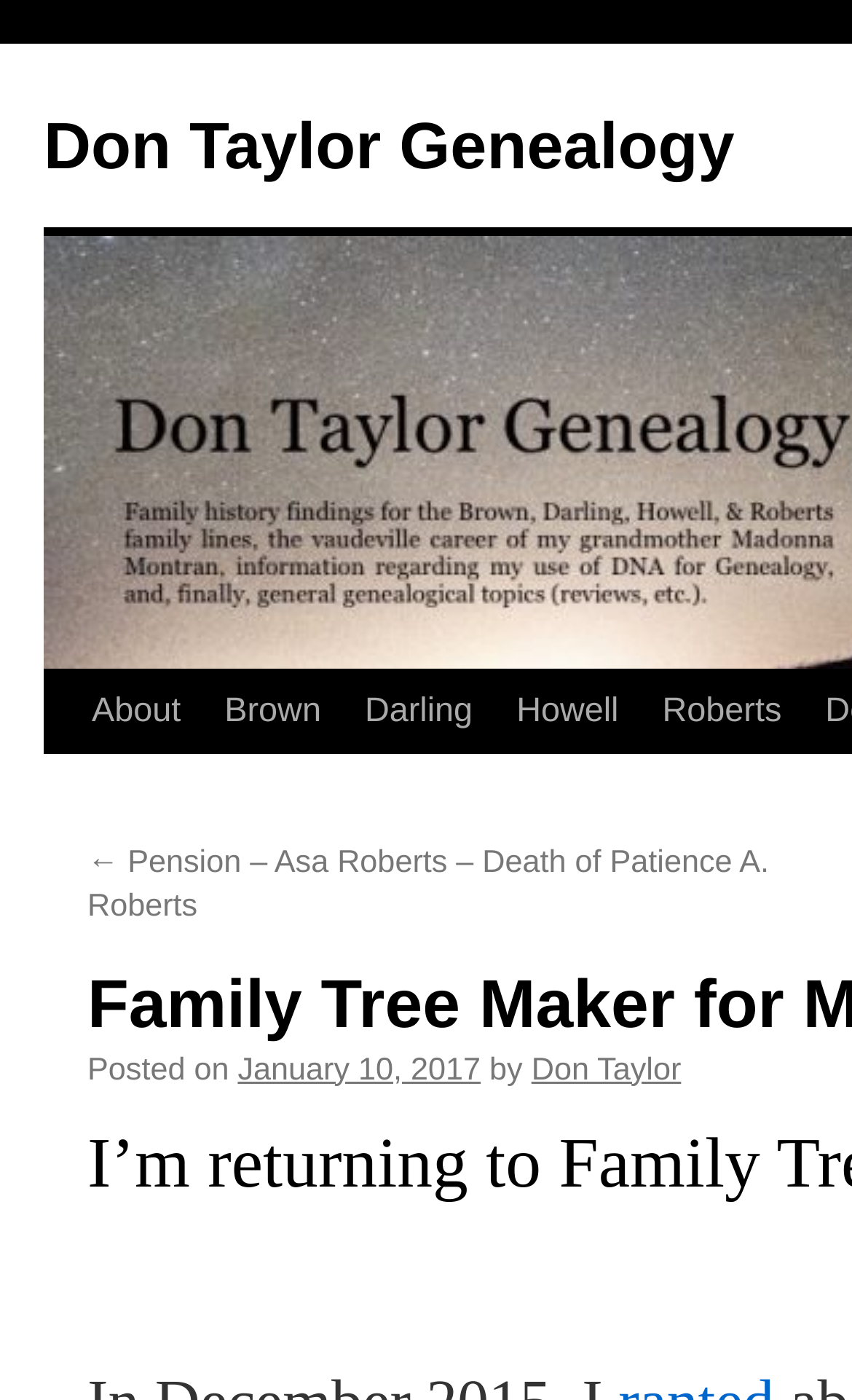Give a one-word or short-phrase answer to the following question: 
What is the name of the author of the post?

Don Taylor